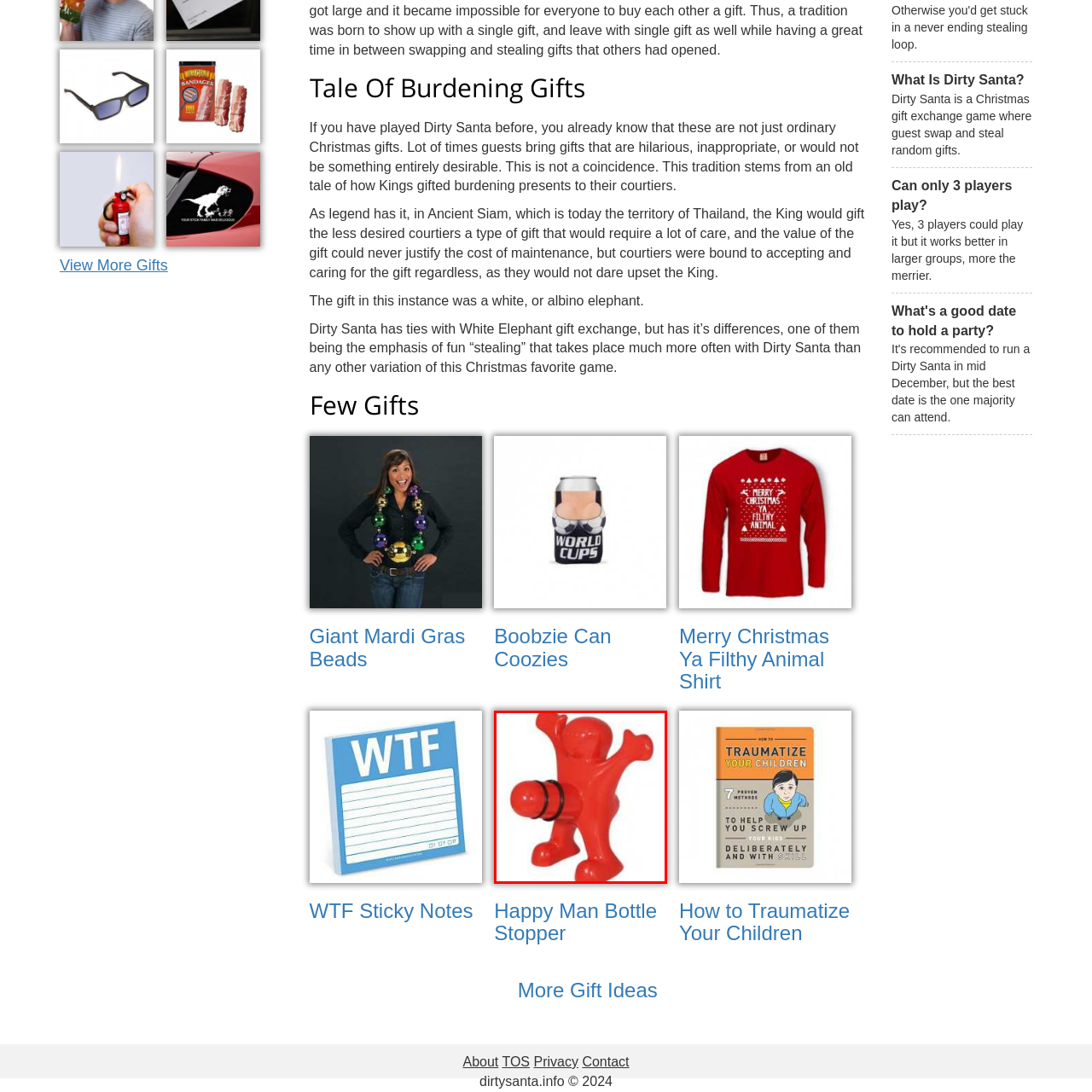Pay attention to the content inside the red bounding box and deliver a detailed answer to the following question based on the image's details: What is the purpose of the 'Happy Man Bottle Stopper'?

According to the caption, the 'Happy Man Bottle Stopper' serves both a functional and decorative purpose. Its primary function is to seal wine or beverage bottles to preserve freshness.